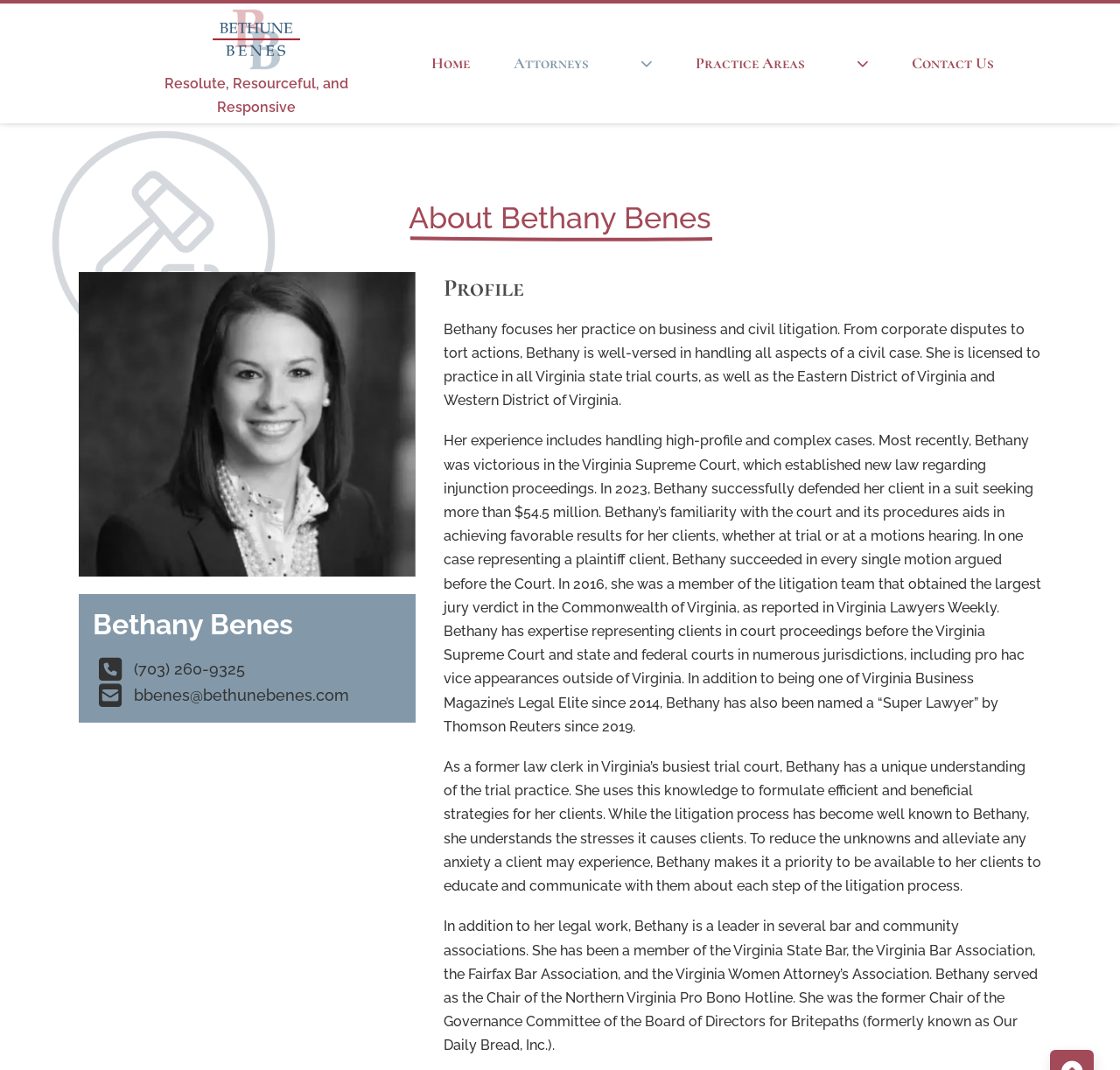Based on the element description: "Contact Us", identify the UI element and provide its bounding box coordinates. Use four float numbers between 0 and 1, [left, top, right, bottom].

[0.775, 0.047, 0.888, 0.072]